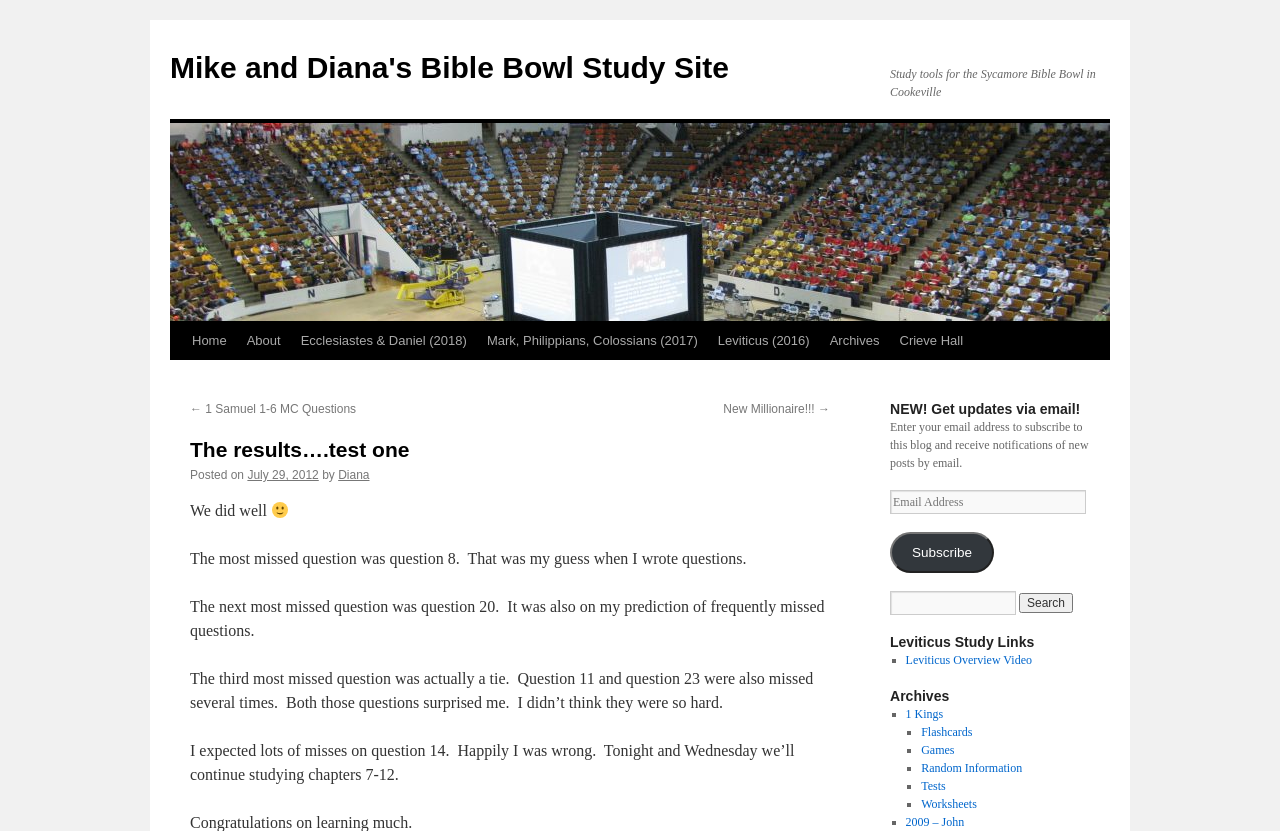What is the most missed question in the test?
Using the information from the image, provide a comprehensive answer to the question.

The text on the webpage states 'The most missed question was question 8. That was my guess when I wrote questions.' This indicates that question 8 was the most missed question in the test.